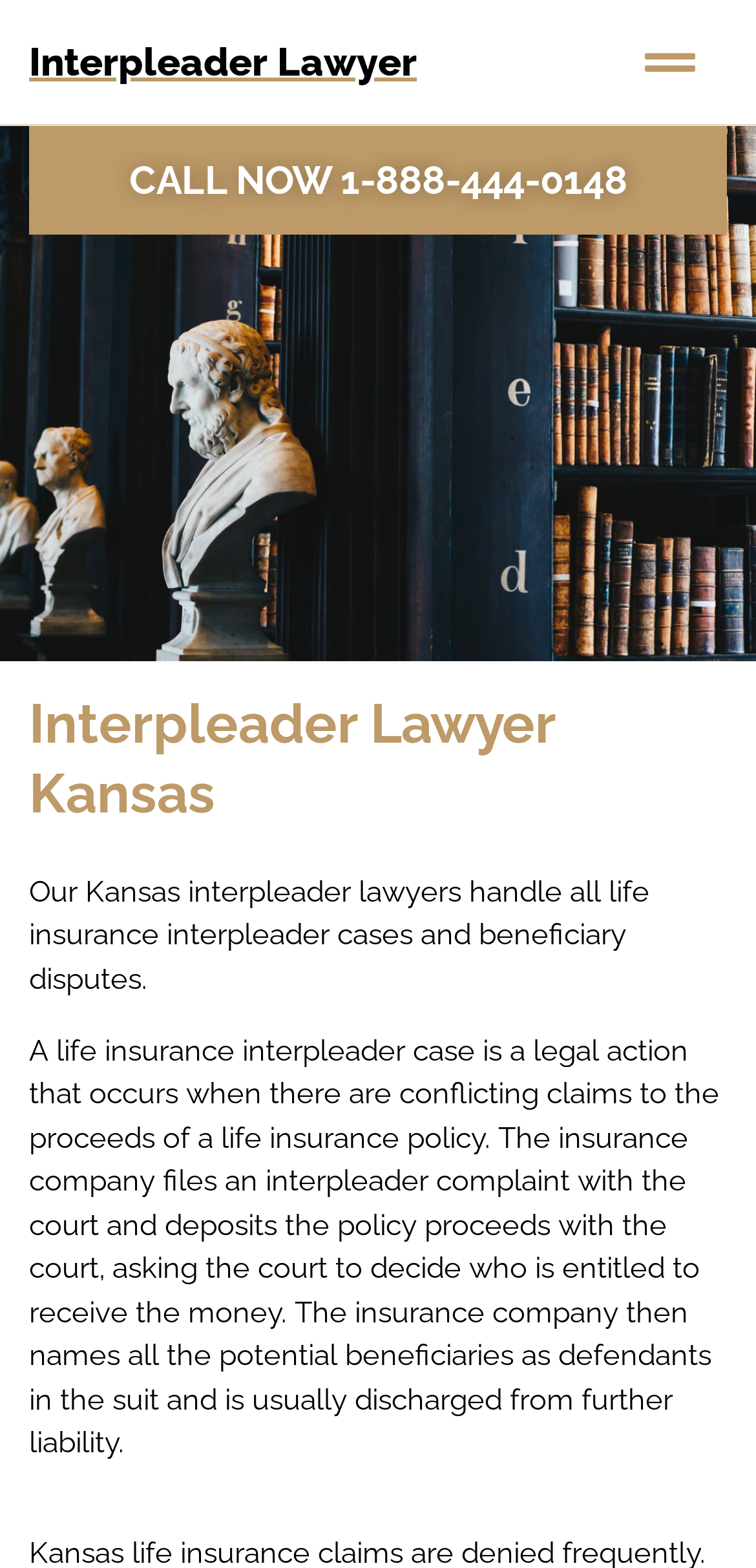Can you extract the headline from the webpage for me?

Interpleader Lawyer Kansas